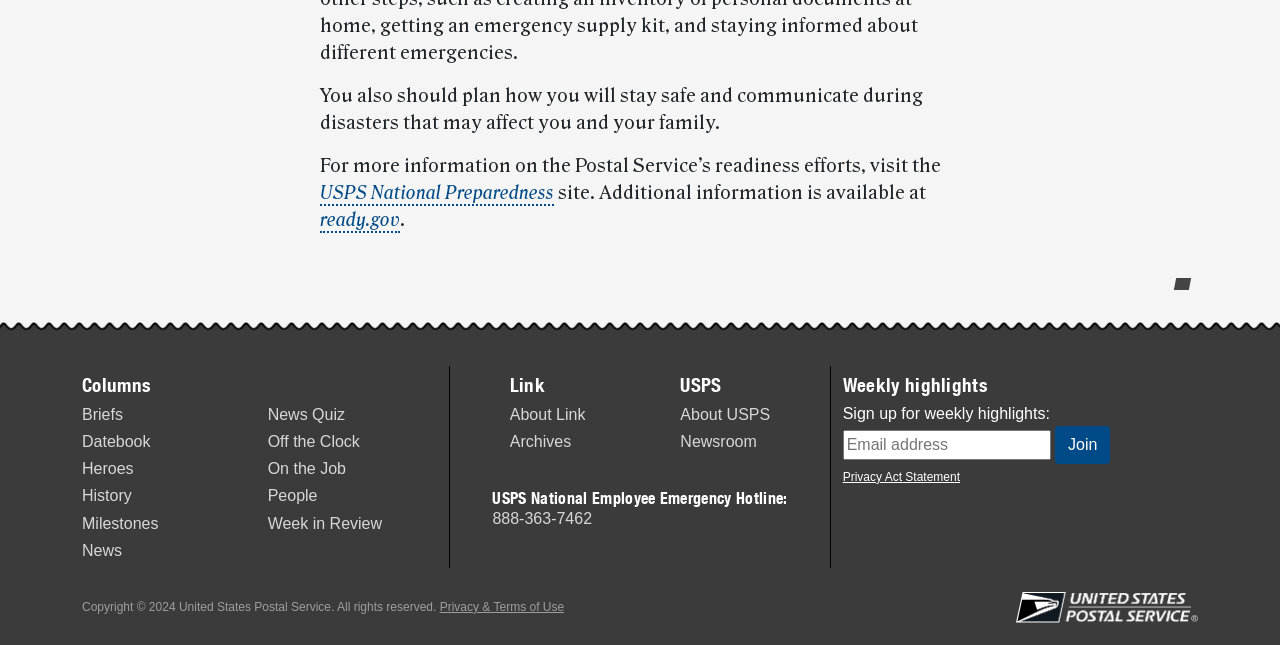Please specify the bounding box coordinates of the clickable section necessary to execute the following command: "Visit USPS National Preparedness site".

[0.25, 0.282, 0.433, 0.319]